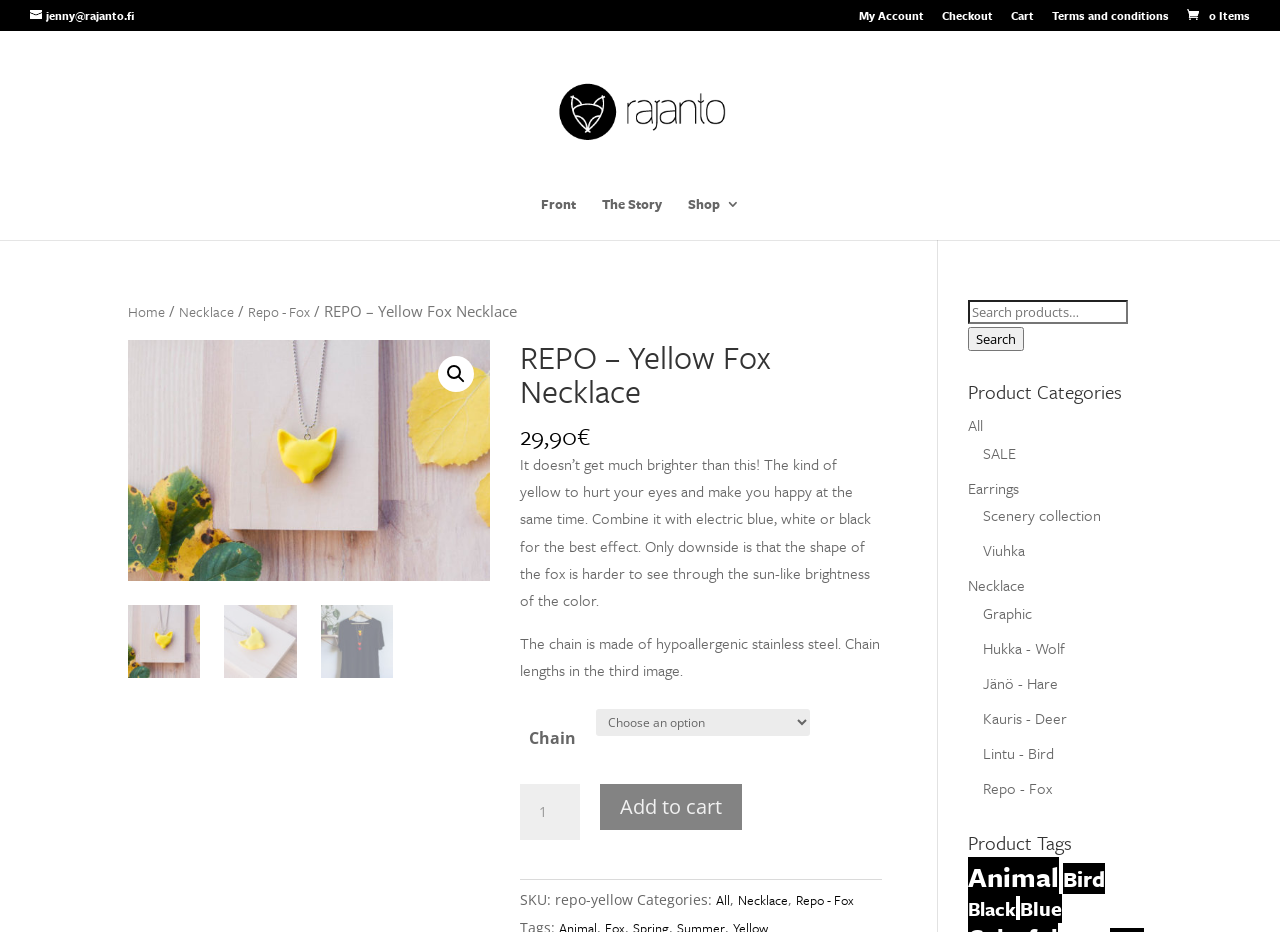Locate the bounding box coordinates of the region to be clicked to comply with the following instruction: "Click on 'Repository Details'". The coordinates must be four float numbers between 0 and 1, in the form [left, top, right, bottom].

None